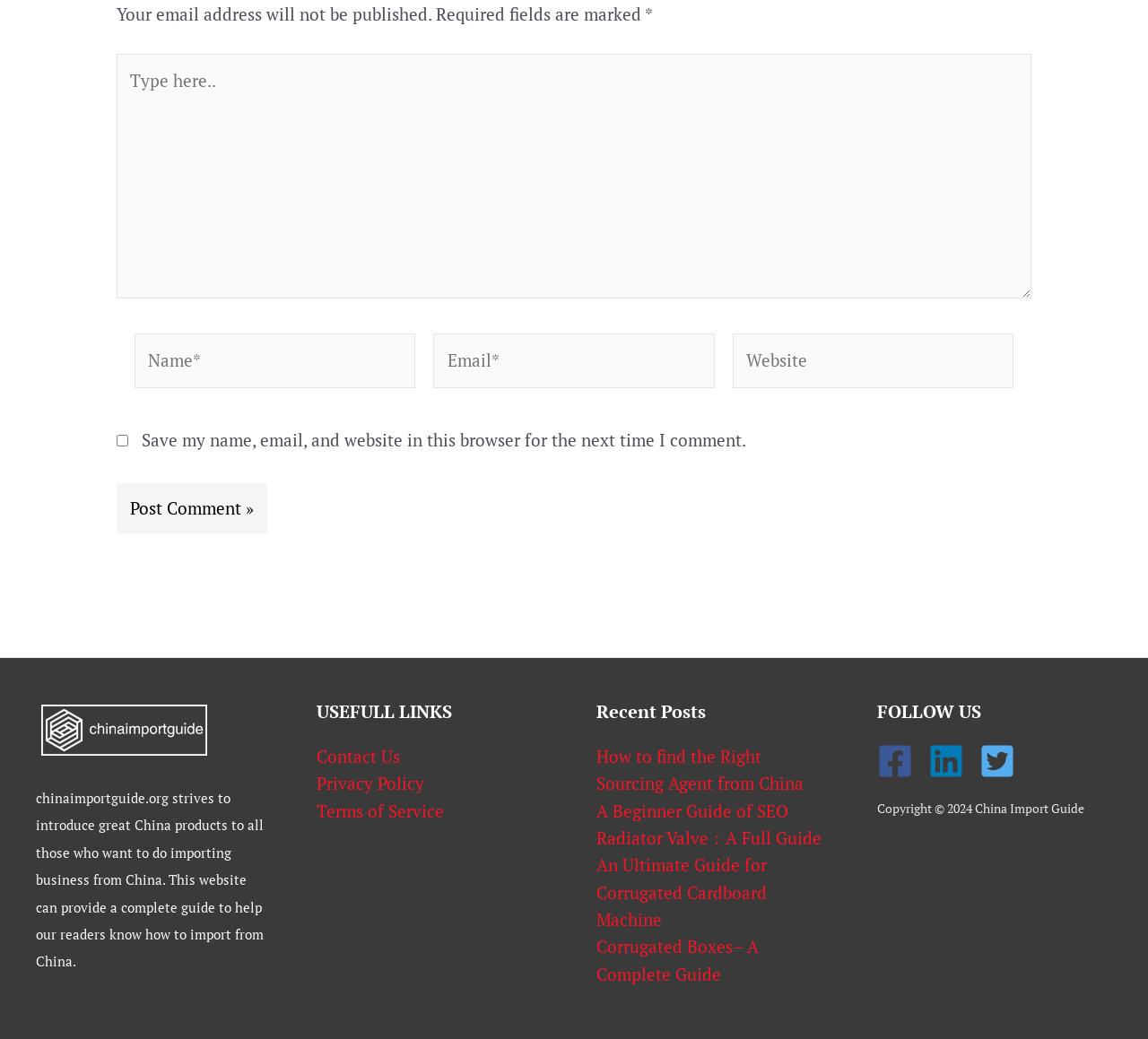Find the bounding box of the UI element described as: "alt="Sumex1 Logo"". The bounding box coordinates should be given as four float values between 0 and 1, i.e., [left, top, right, bottom].

None